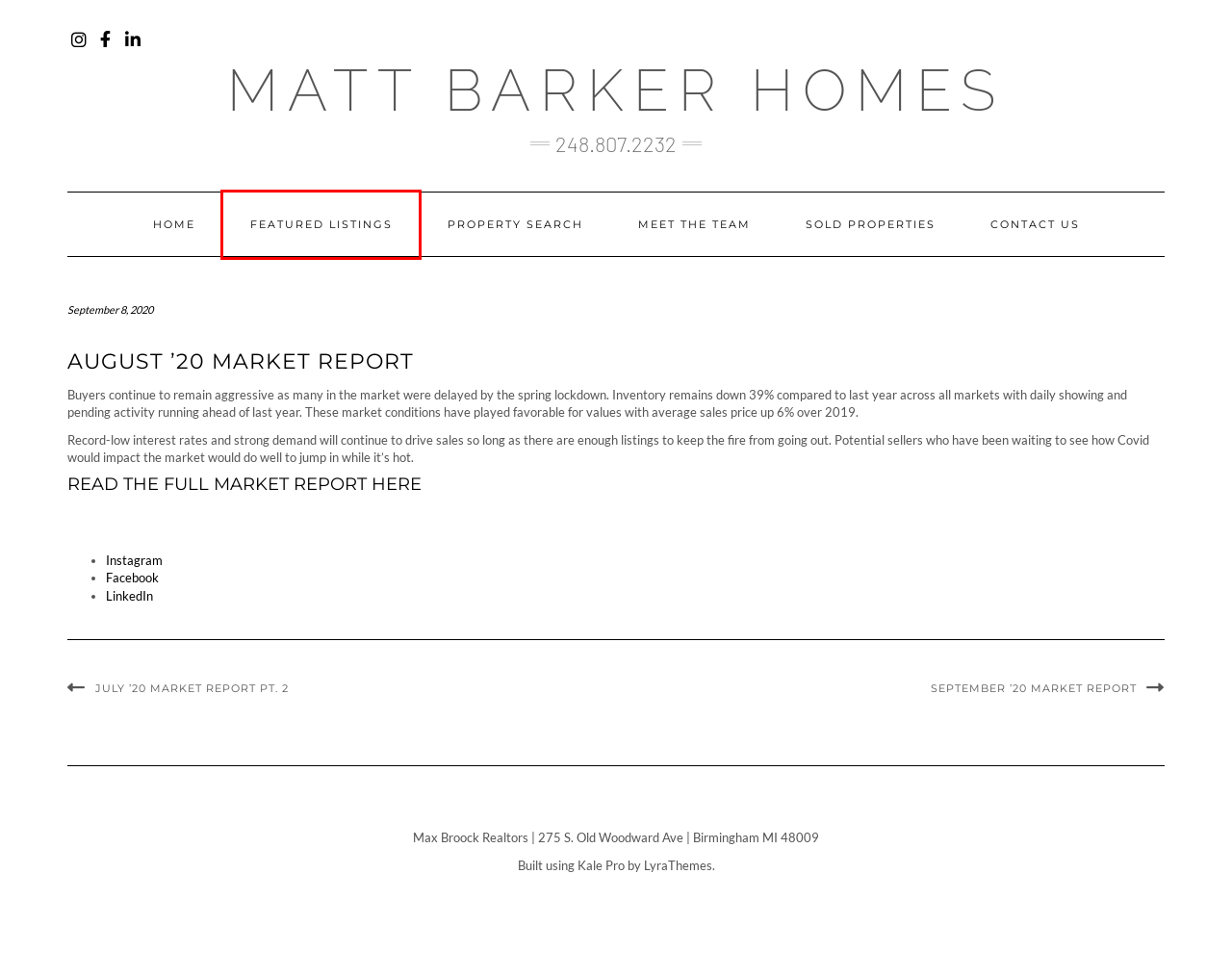Look at the given screenshot of a webpage with a red rectangle bounding box around a UI element. Pick the description that best matches the new webpage after clicking the element highlighted. The descriptions are:
A. Matt Barker Homes - 248.807.2232
B. Property Search - Matt Barker Homes
C. Contact Us - Matt Barker Homes
D. Featured Listings - Matt Barker Homes
E. September '20 Market Report - Matt Barker Homes
F. July '20 Market Report Pt. 2 - Matt Barker Homes
G. Sold Properties - Matt Barker Homes
H. Meet the Team - Matt Barker Homes

D